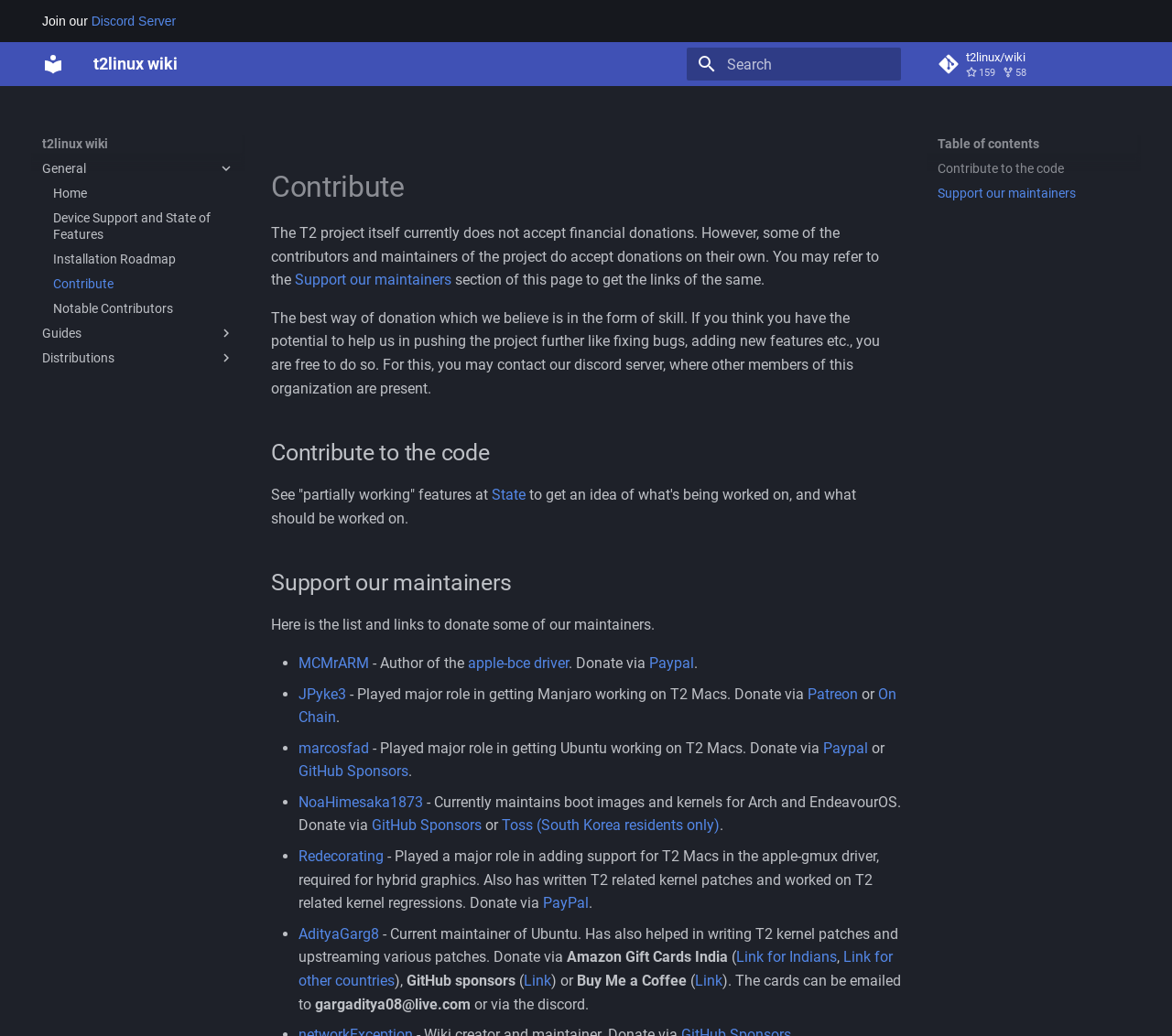From the webpage screenshot, predict the bounding box of the UI element that matches this description: "AdityaGarg8".

[0.255, 0.893, 0.323, 0.91]